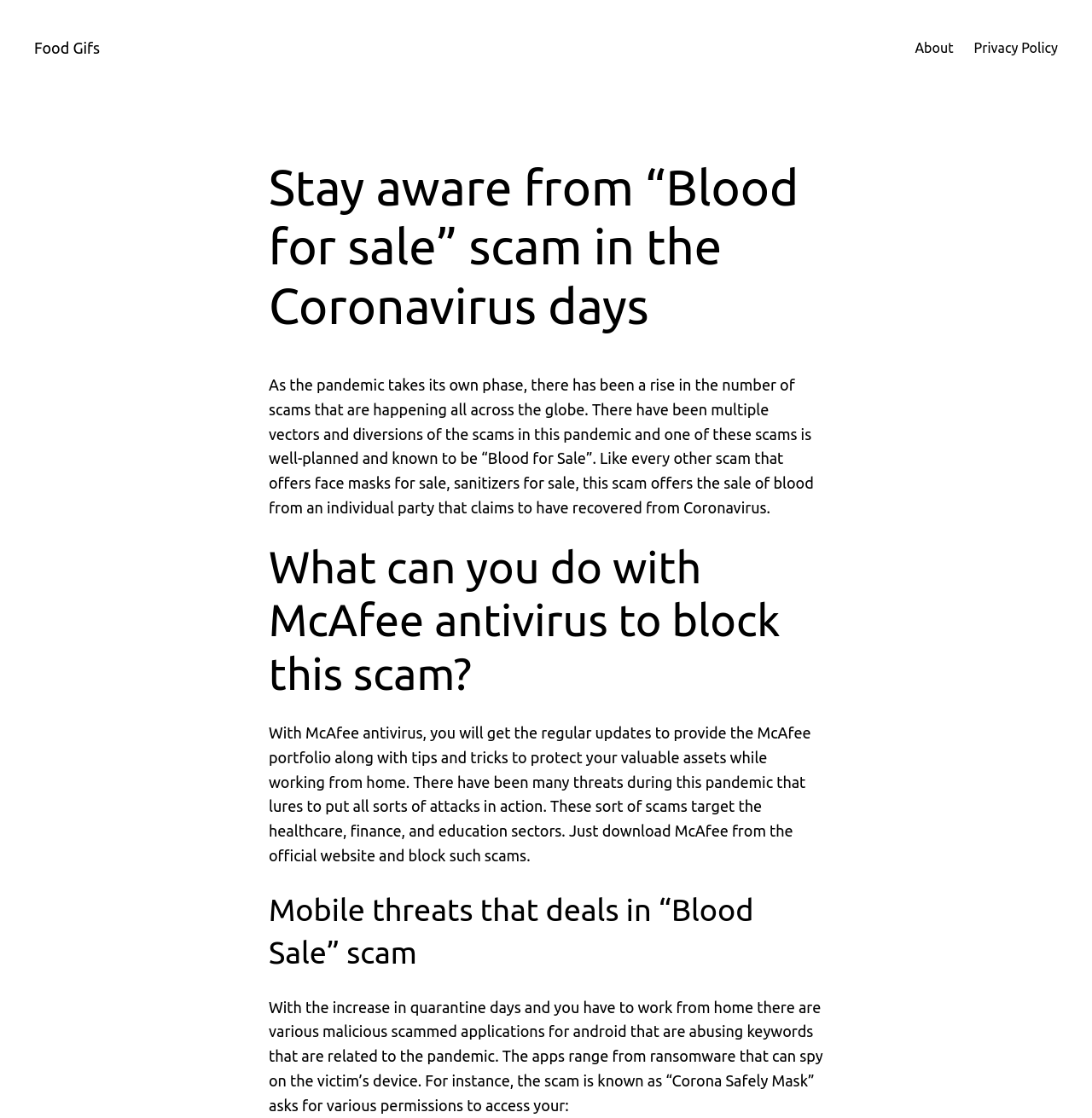What type of threats are discussed in the 'Mobile threats' section?
Relying on the image, give a concise answer in one word or a brief phrase.

Malicious apps